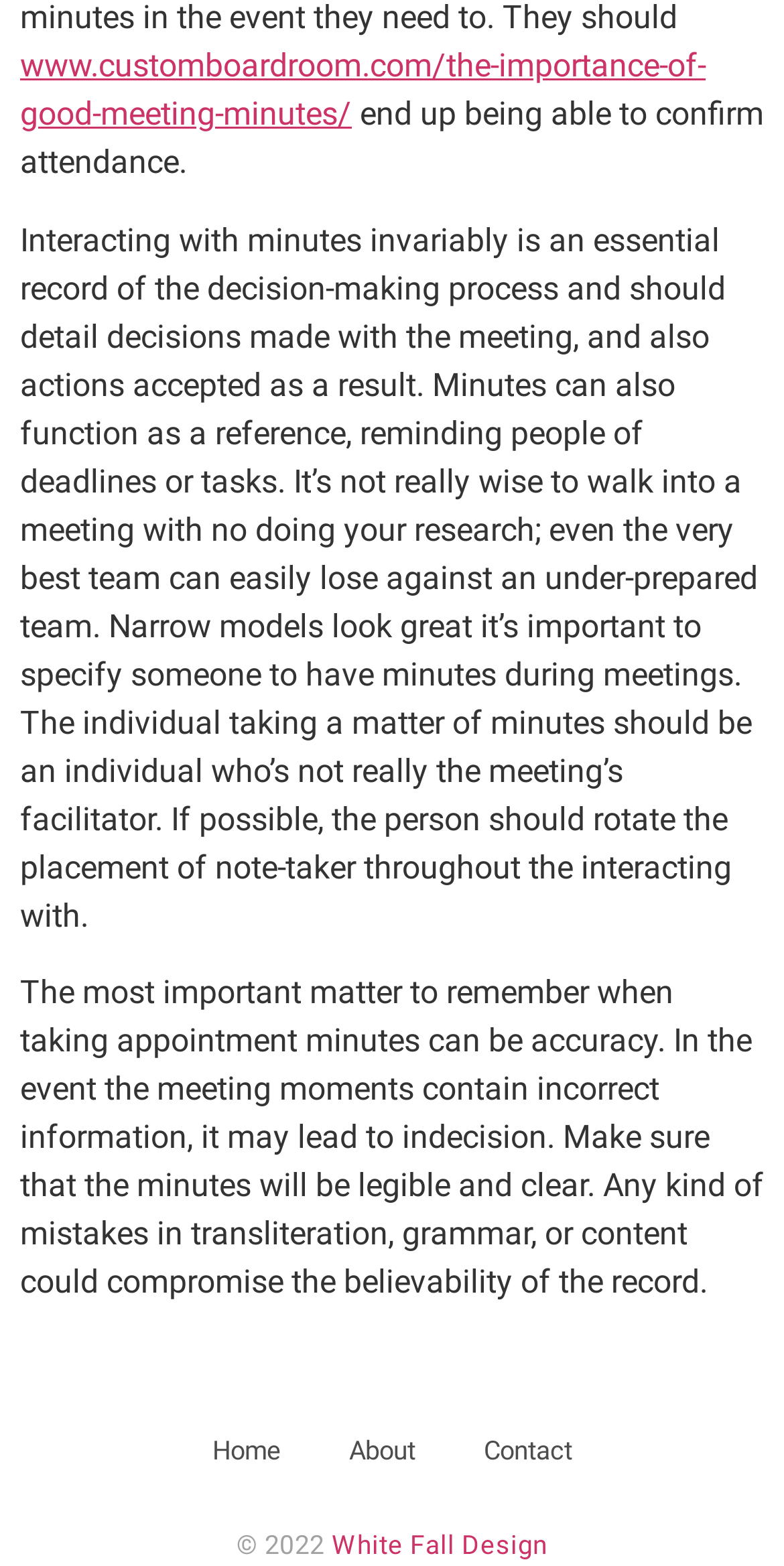Carefully examine the image and provide an in-depth answer to the question: Who should take meeting minutes?

The webpage suggests that the person taking meeting minutes should be someone who is not the meeting's facilitator. This is likely to ensure that the person taking minutes can focus on recording the discussion without being distracted by leading the meeting.